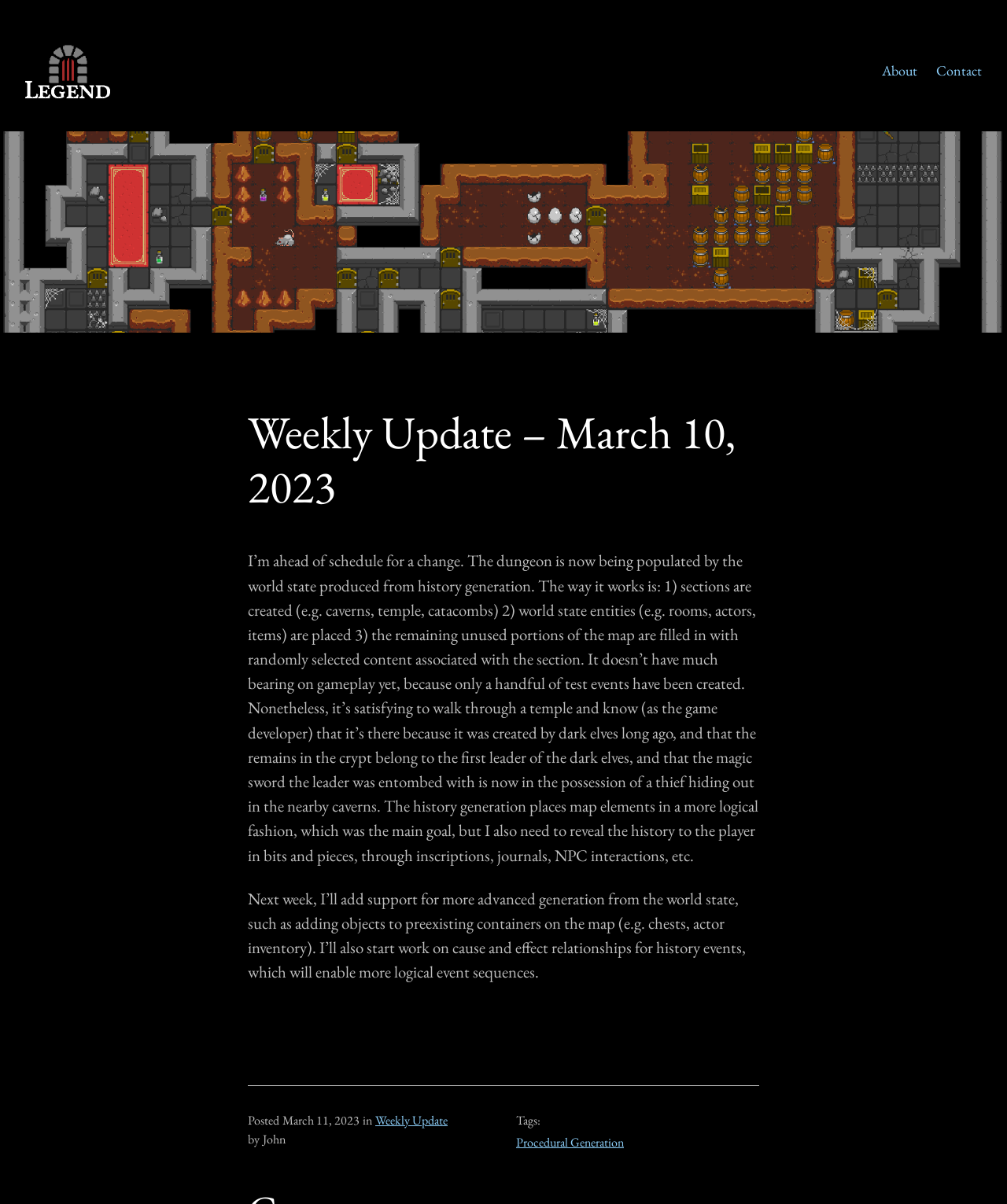What is the date of the weekly update?
Based on the image, please offer an in-depth response to the question.

I found the date by looking at the text 'Posted' followed by the date 'March 11, 2023' at the bottom of the webpage, which indicates the date of the weekly update.